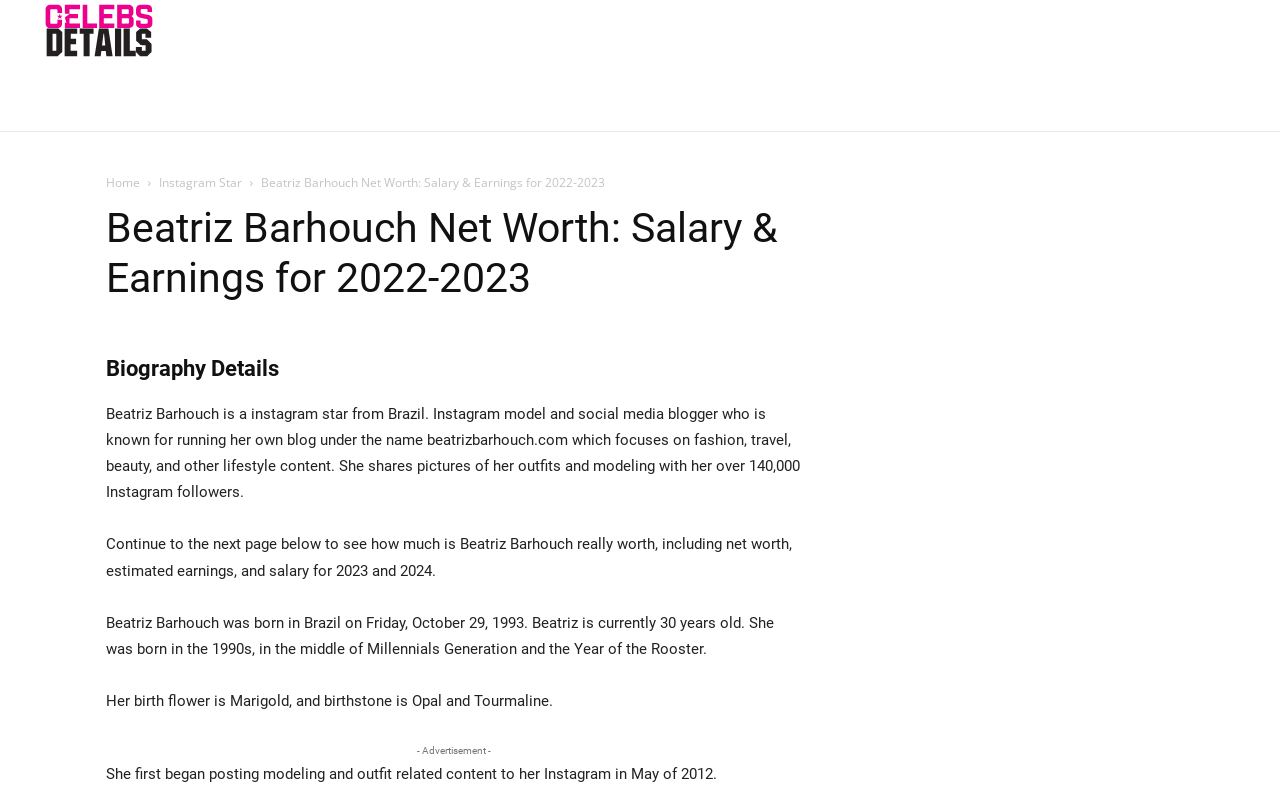Utilize the details in the image to thoroughly answer the following question: What is Beatriz Barhouch's profession?

Based on the webpage content, Beatriz Barhouch is described as an Instagram star from Brazil, and her blog focuses on fashion, travel, beauty, and other lifestyle content.